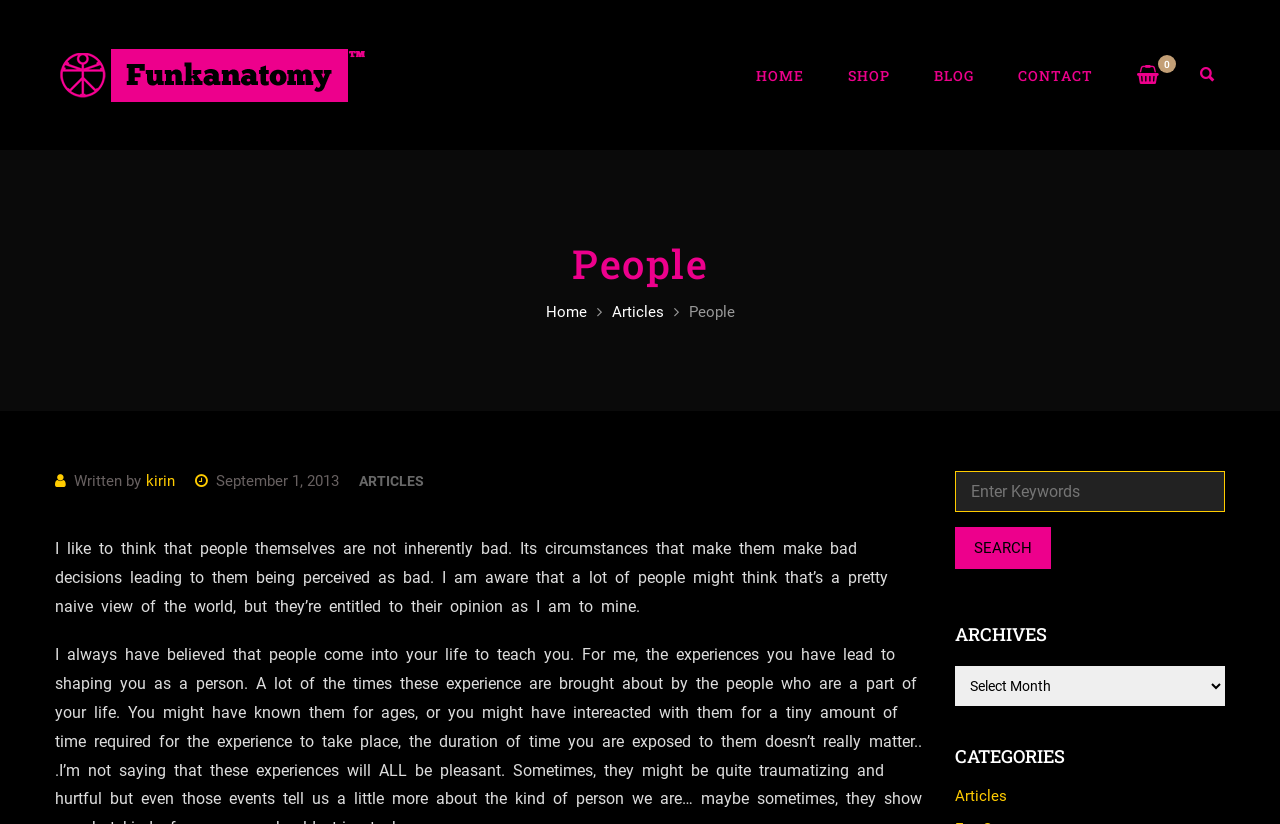Please determine the bounding box coordinates of the section I need to click to accomplish this instruction: "go to Funkanatomy homepage".

[0.043, 0.078, 0.285, 0.101]